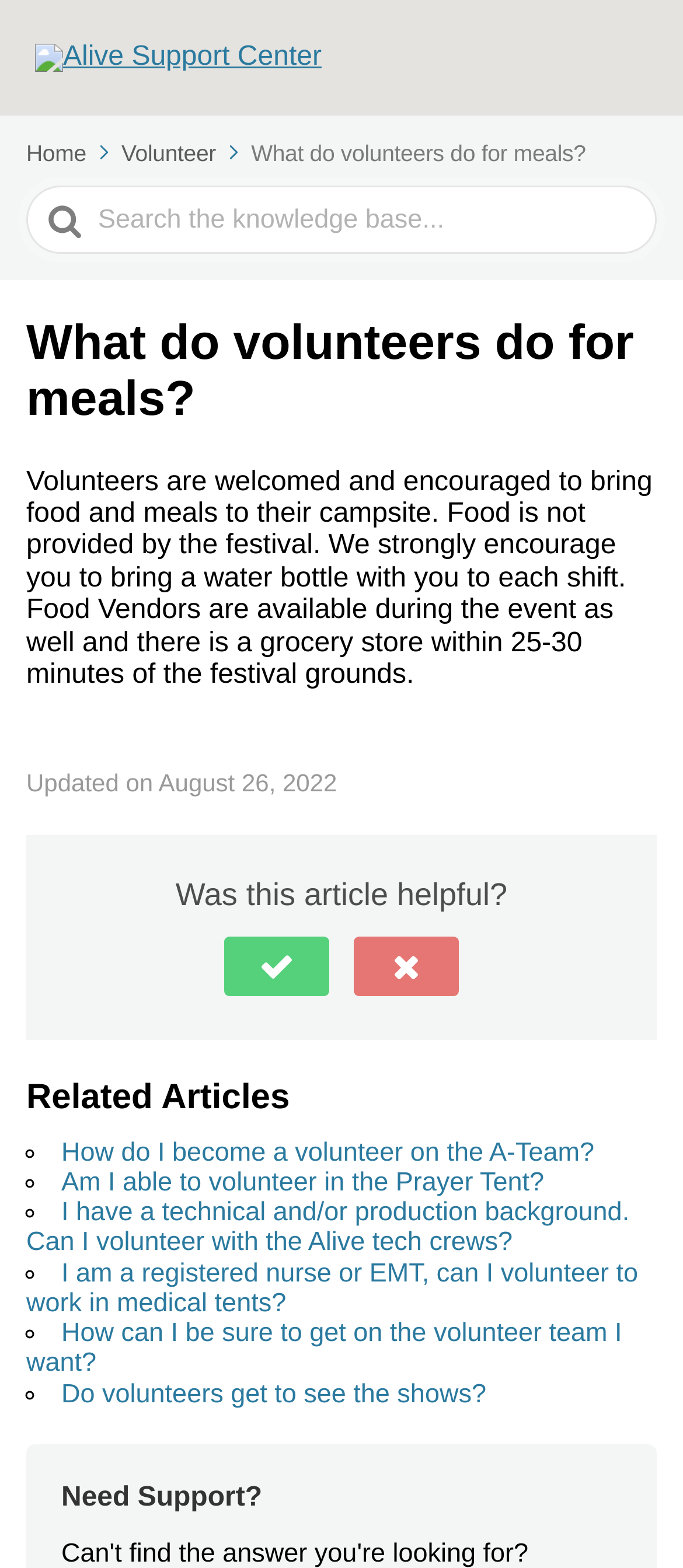Find the bounding box coordinates for the area that must be clicked to perform this action: "Rate this article as helpful".

[0.328, 0.597, 0.481, 0.635]